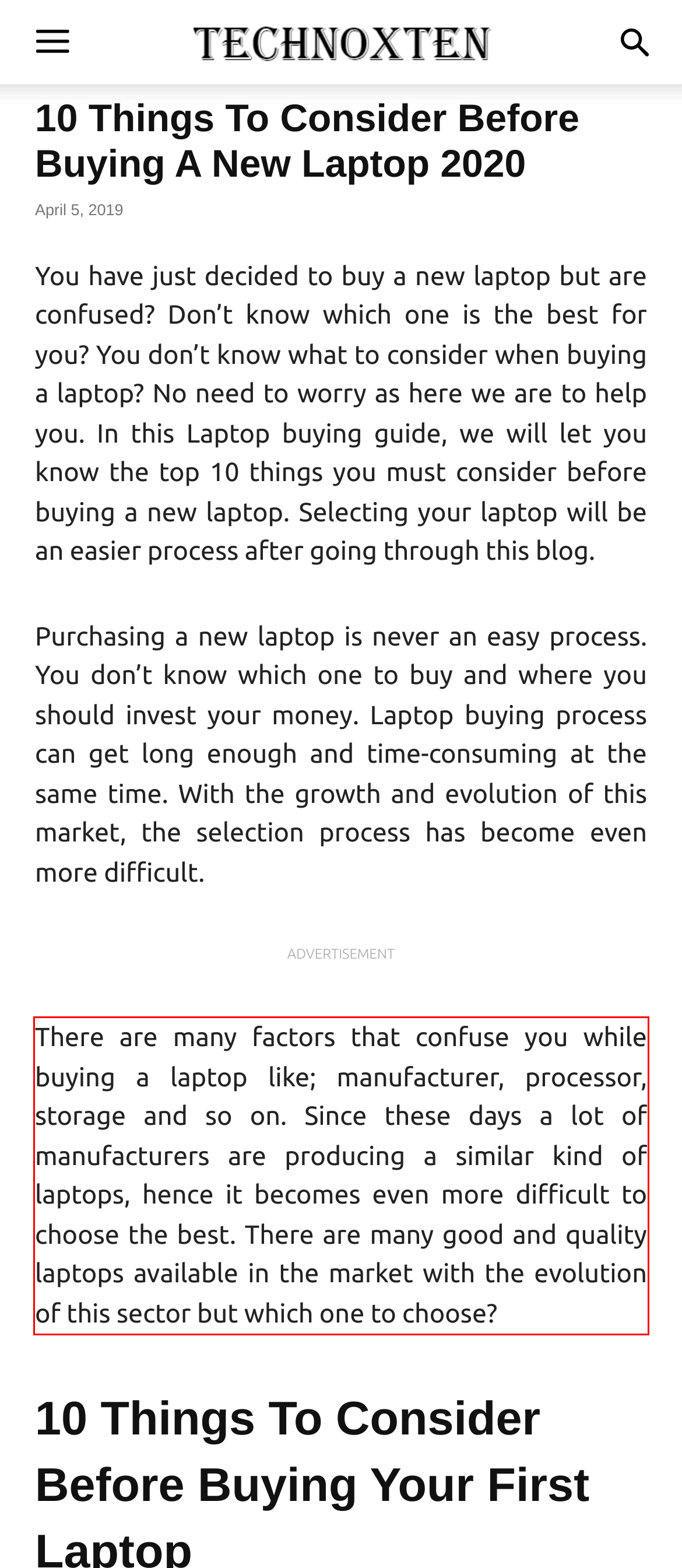You are looking at a screenshot of a webpage with a red rectangle bounding box. Use OCR to identify and extract the text content found inside this red bounding box.

There are many factors that confuse you while buying a laptop like; manufacturer, processor, storage and so on. Since these days a lot of manufacturers are producing a similar kind of laptops, hence it becomes even more difficult to choose the best. There are many good and quality laptops available in the market with the evolution of this sector but which one to choose?